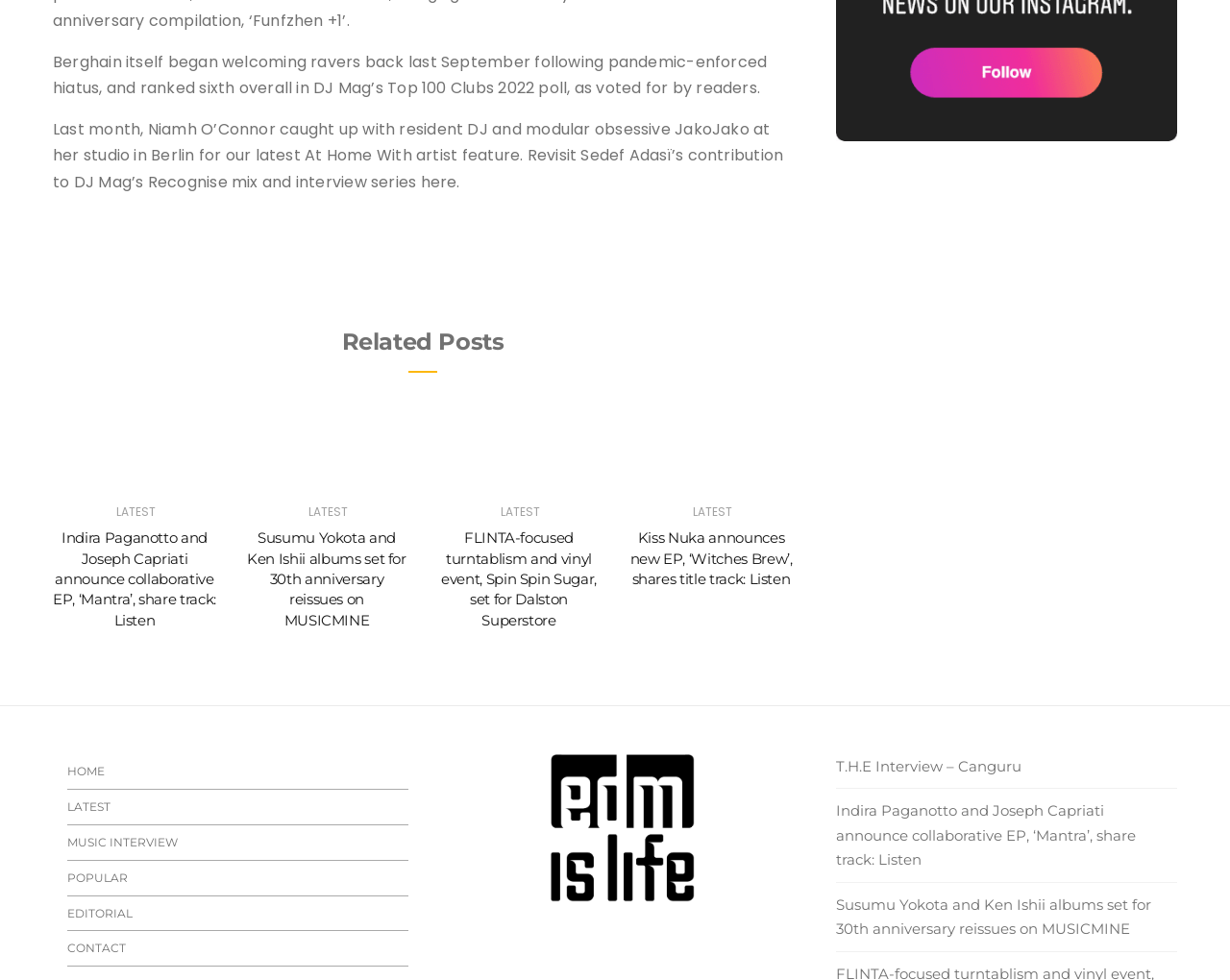What is the name of the series that features an interview with Sedef Adasï?
Refer to the image and provide a thorough answer to the question.

The answer can be found in the second StaticText element, which mentions 'Revisit Sedef Adasï’s contribution to DJ Mag’s Recognise mix and interview series here.'